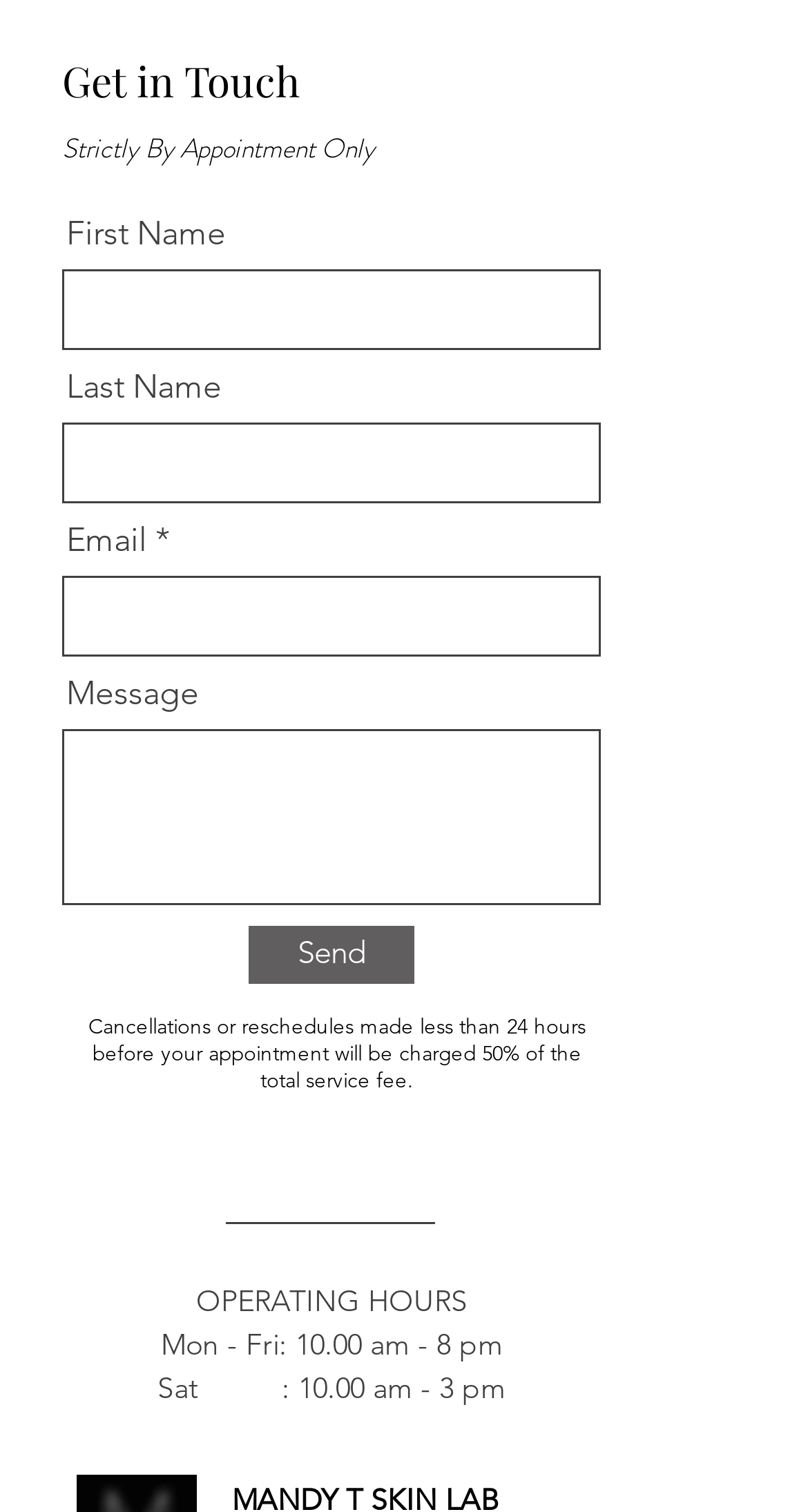Identify the bounding box for the UI element that is described as follows: "parent_node: Message".

[0.077, 0.482, 0.744, 0.598]